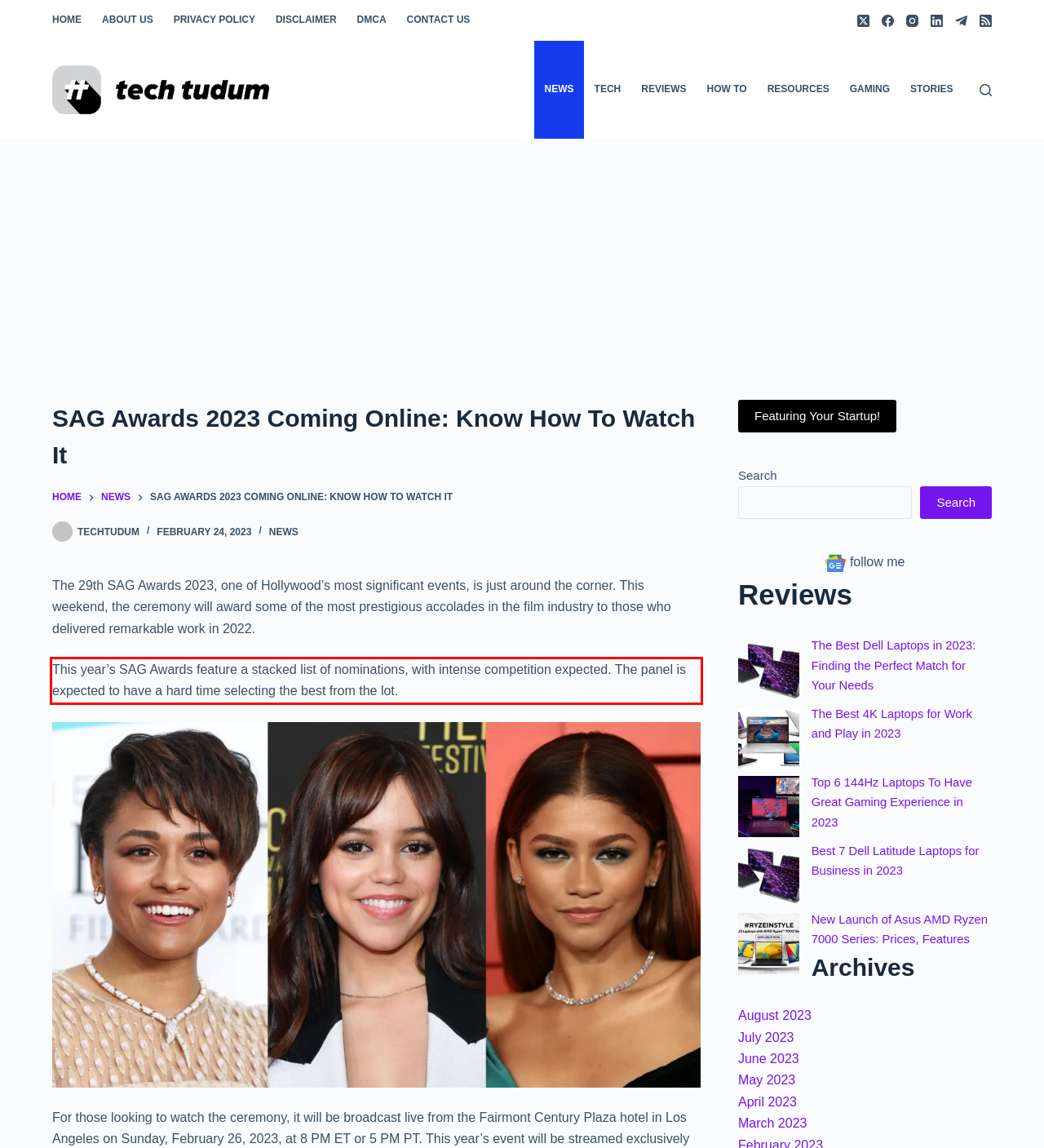You are provided with a screenshot of a webpage containing a red bounding box. Please extract the text enclosed by this red bounding box.

This year’s SAG Awards feature a stacked list of nominations, with intense competition expected. The panel is expected to have a hard time selecting the best from the lot.